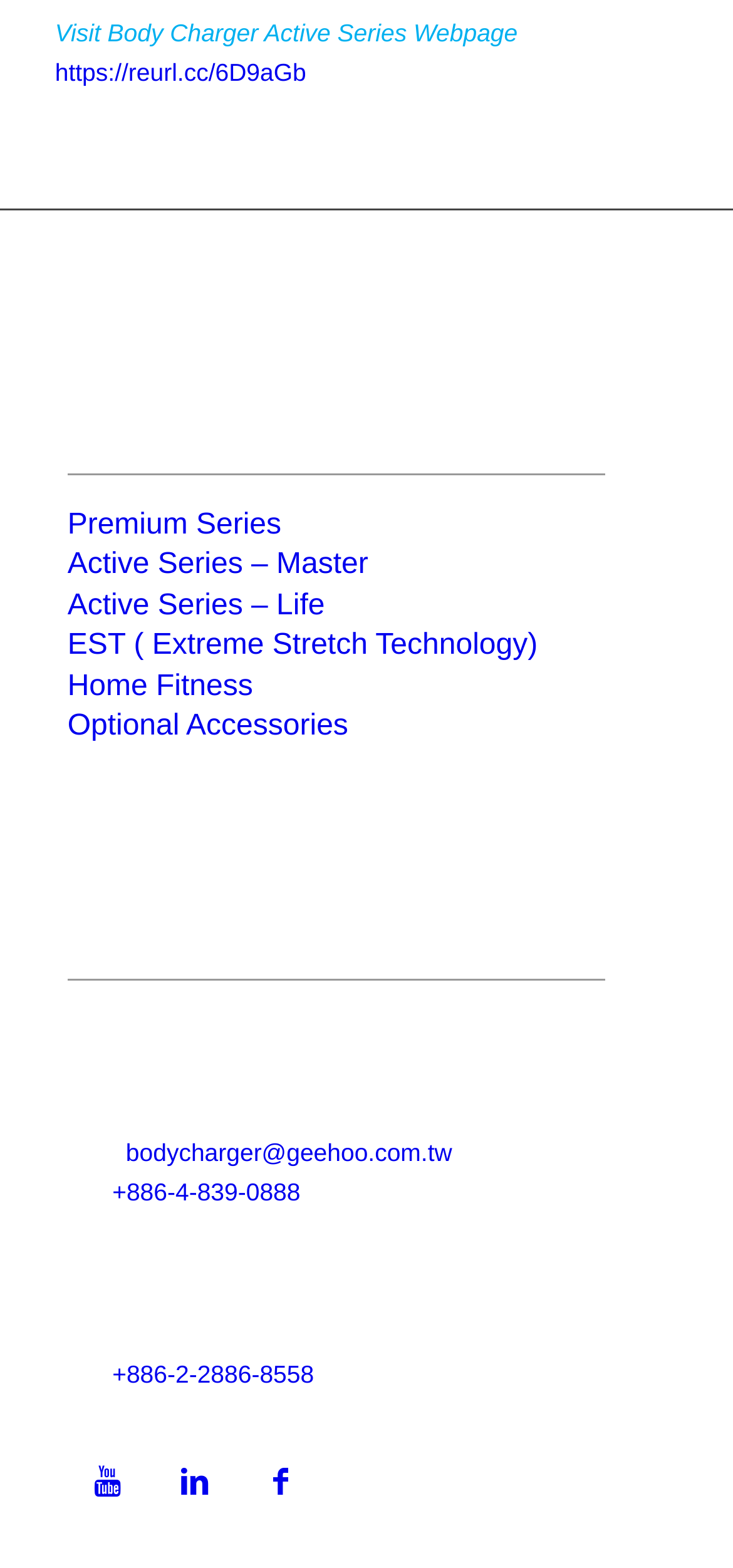Please find the bounding box coordinates for the clickable element needed to perform this instruction: "Go to Premium Series".

[0.092, 0.325, 0.384, 0.345]